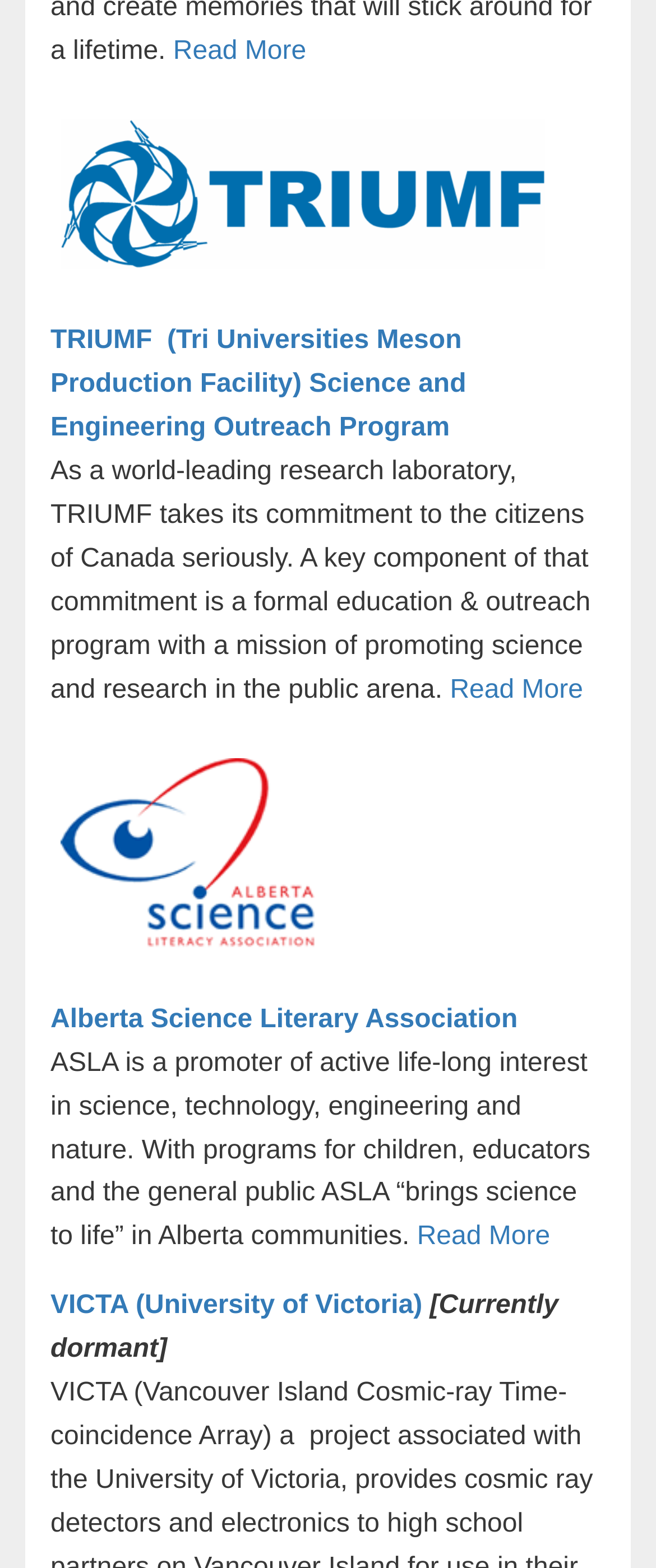Can you give a detailed response to the following question using the information from the image? What is the mission of TRIUMF's education & outreach program?

The mission of TRIUMF's education & outreach program can be found in the StaticText element with the text 'As a world-leading research laboratory, TRIUMF takes its commitment to the citizens of Canada seriously. A key component of that commitment is a formal education & outreach program with a mission of promoting science and research in the public arena.'.